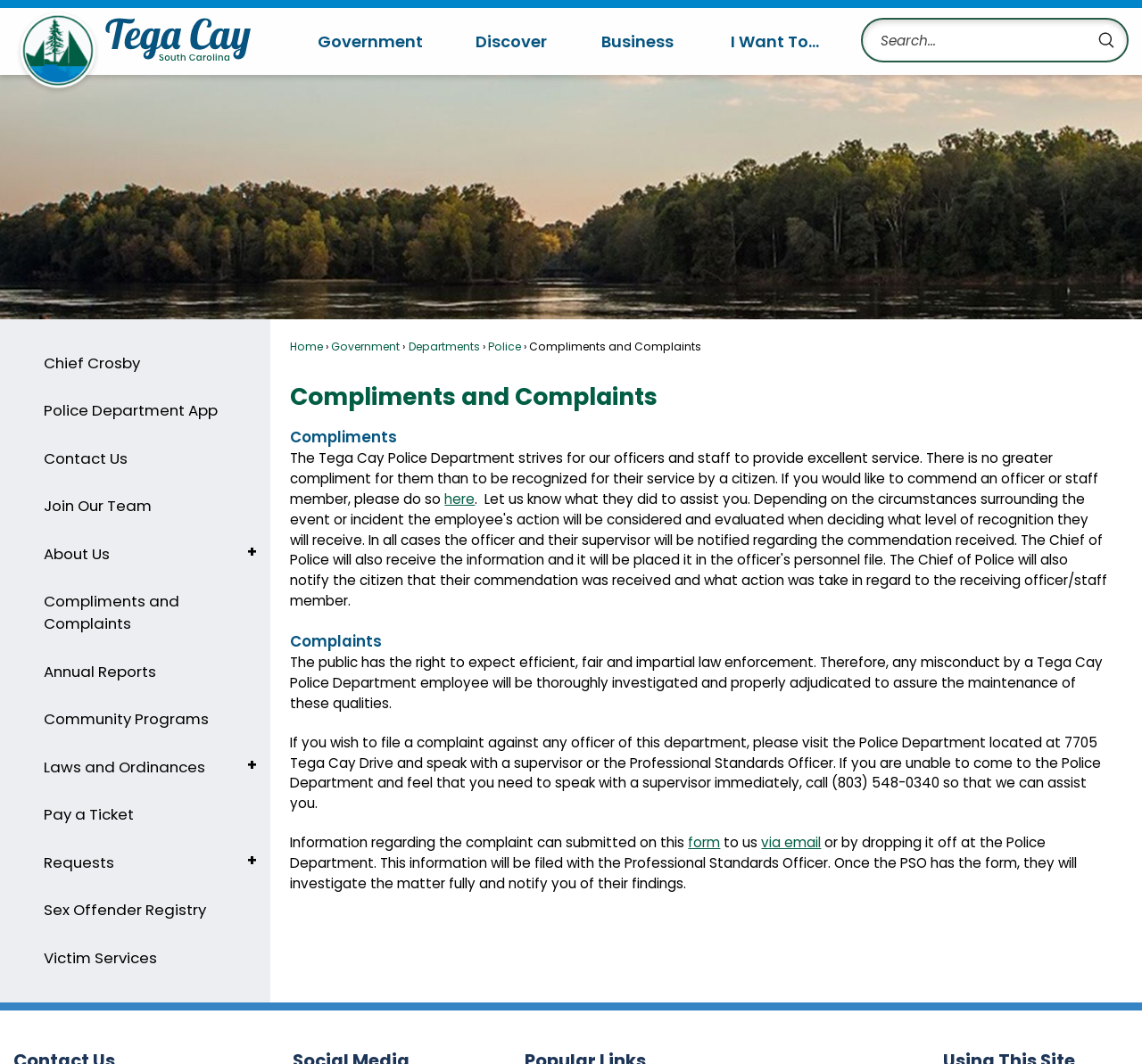Determine the coordinates of the bounding box that should be clicked to complete the instruction: "Go to the home page". The coordinates should be represented by four float numbers between 0 and 1: [left, top, right, bottom].

[0.012, 0.008, 0.09, 0.091]